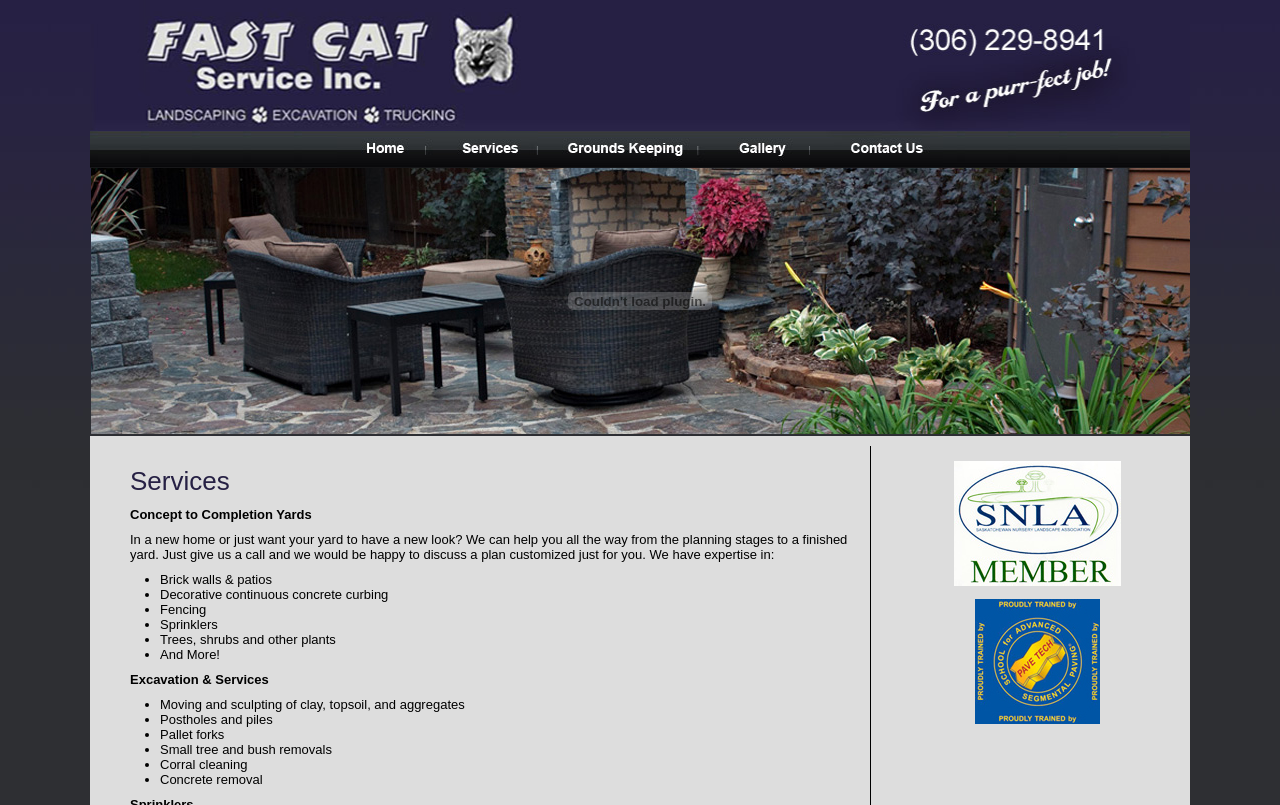What services does Fast Cat Service Inc provide?
Based on the screenshot, give a detailed explanation to answer the question.

Based on the webpage, Fast Cat Service Inc provides various yard services, including concept to completion yards, brick walls and patios, decorative continuous concrete curbing, fencing, sprinklers, trees, shrubs, and other plants, and more.